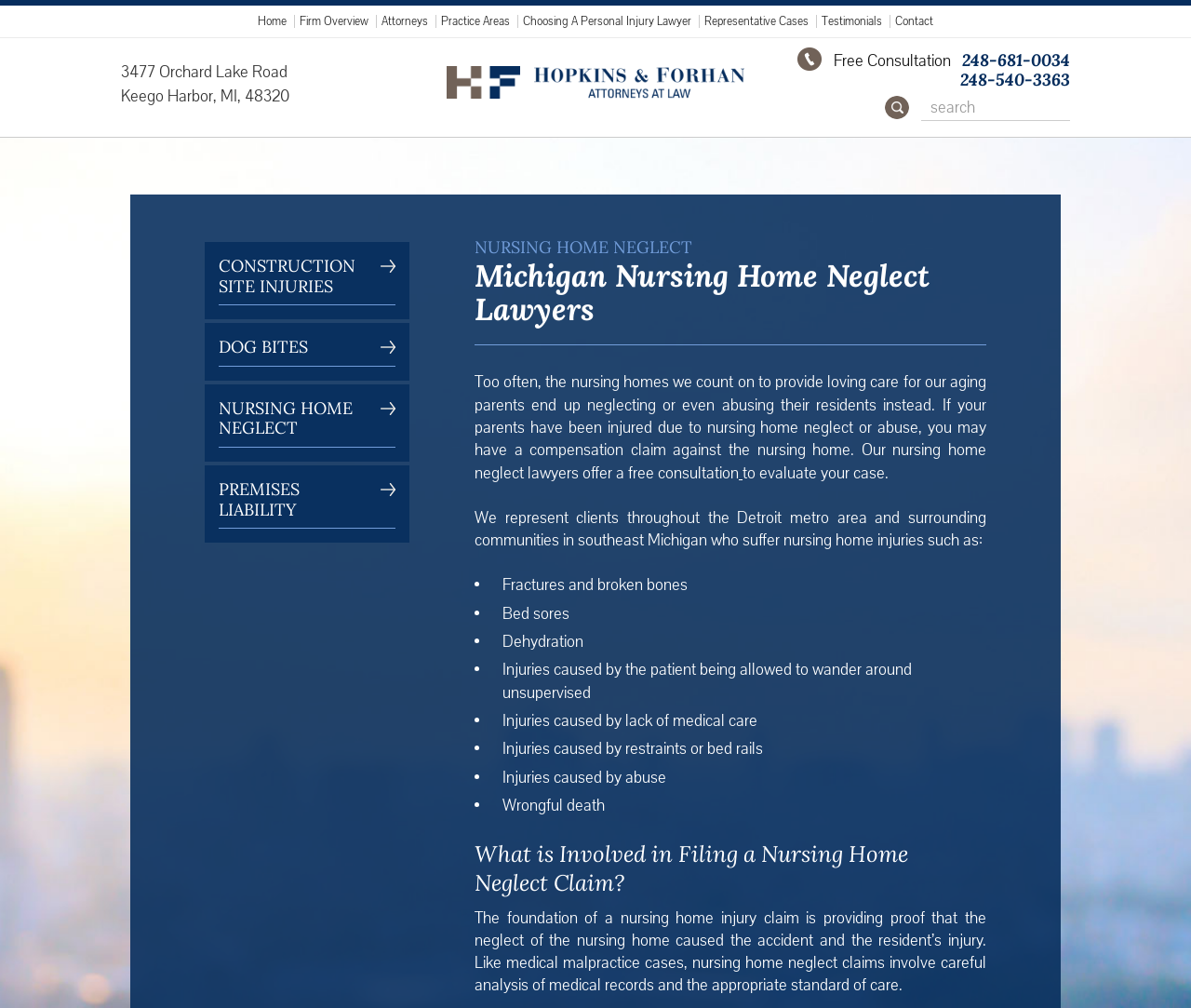What is the phone number for a free consultation?
Can you provide a detailed and comprehensive answer to the question?

I found the phone number by looking at the static text elements on the webpage. There are two phone numbers mentioned, but the one specifically mentioned for a free consultation is 248-540-3363.